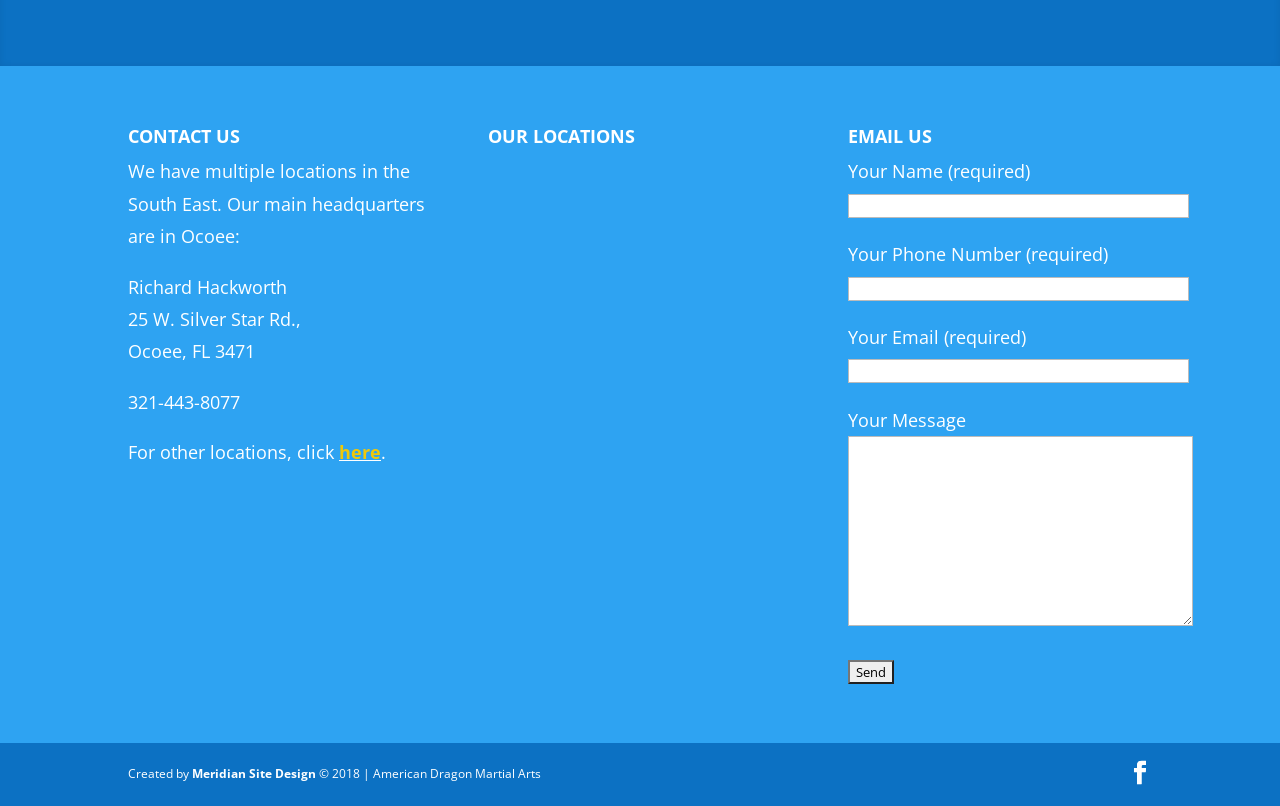Pinpoint the bounding box coordinates of the clickable area necessary to execute the following instruction: "Click the 'here' link to view other locations". The coordinates should be given as four float numbers between 0 and 1, namely [left, top, right, bottom].

[0.265, 0.546, 0.298, 0.576]